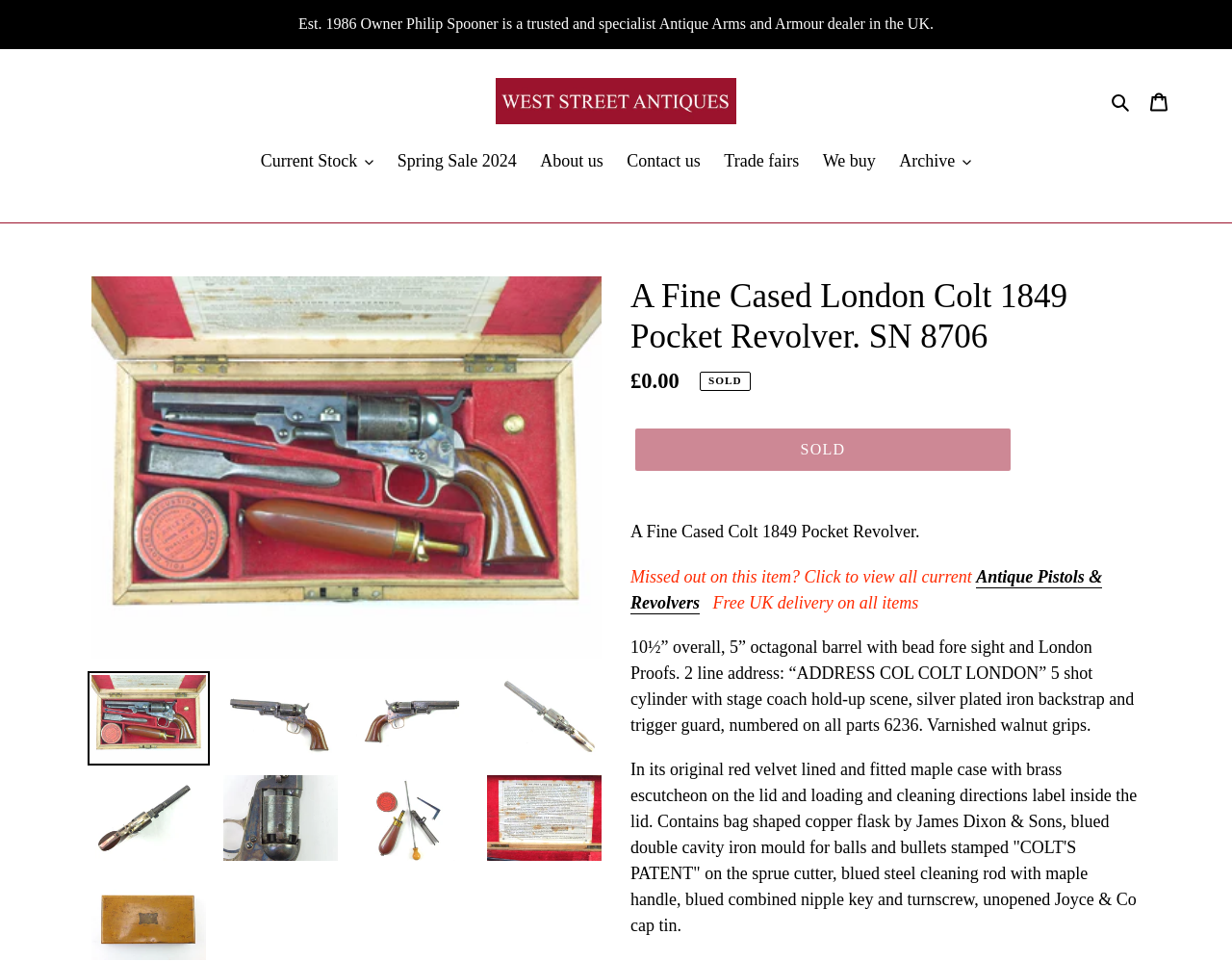Please identify the bounding box coordinates of the area that needs to be clicked to follow this instruction: "Click on 'Return to The Homepage'".

None